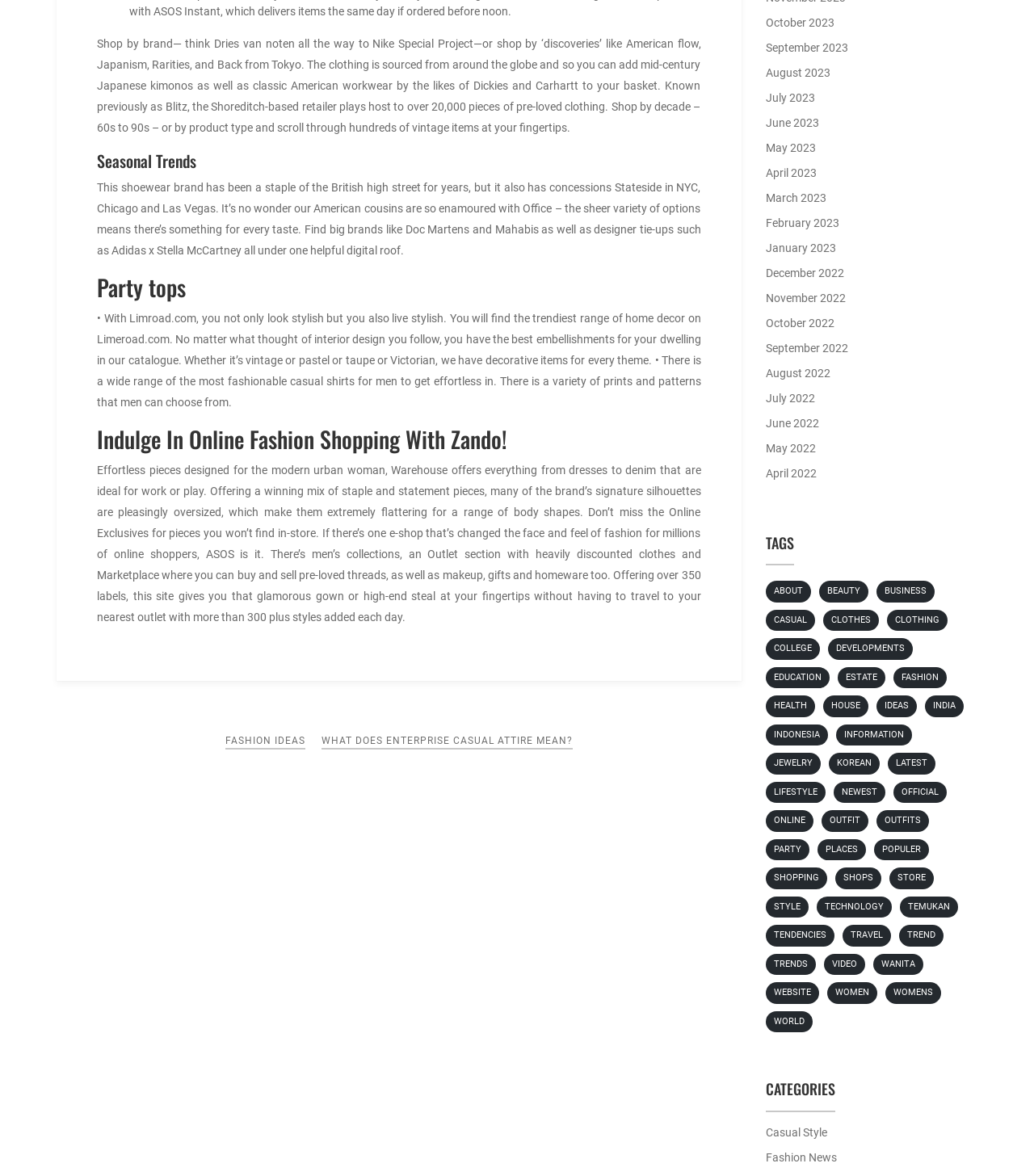Identify the bounding box coordinates of the specific part of the webpage to click to complete this instruction: "Browse 'October 2023'".

[0.74, 0.012, 0.945, 0.027]